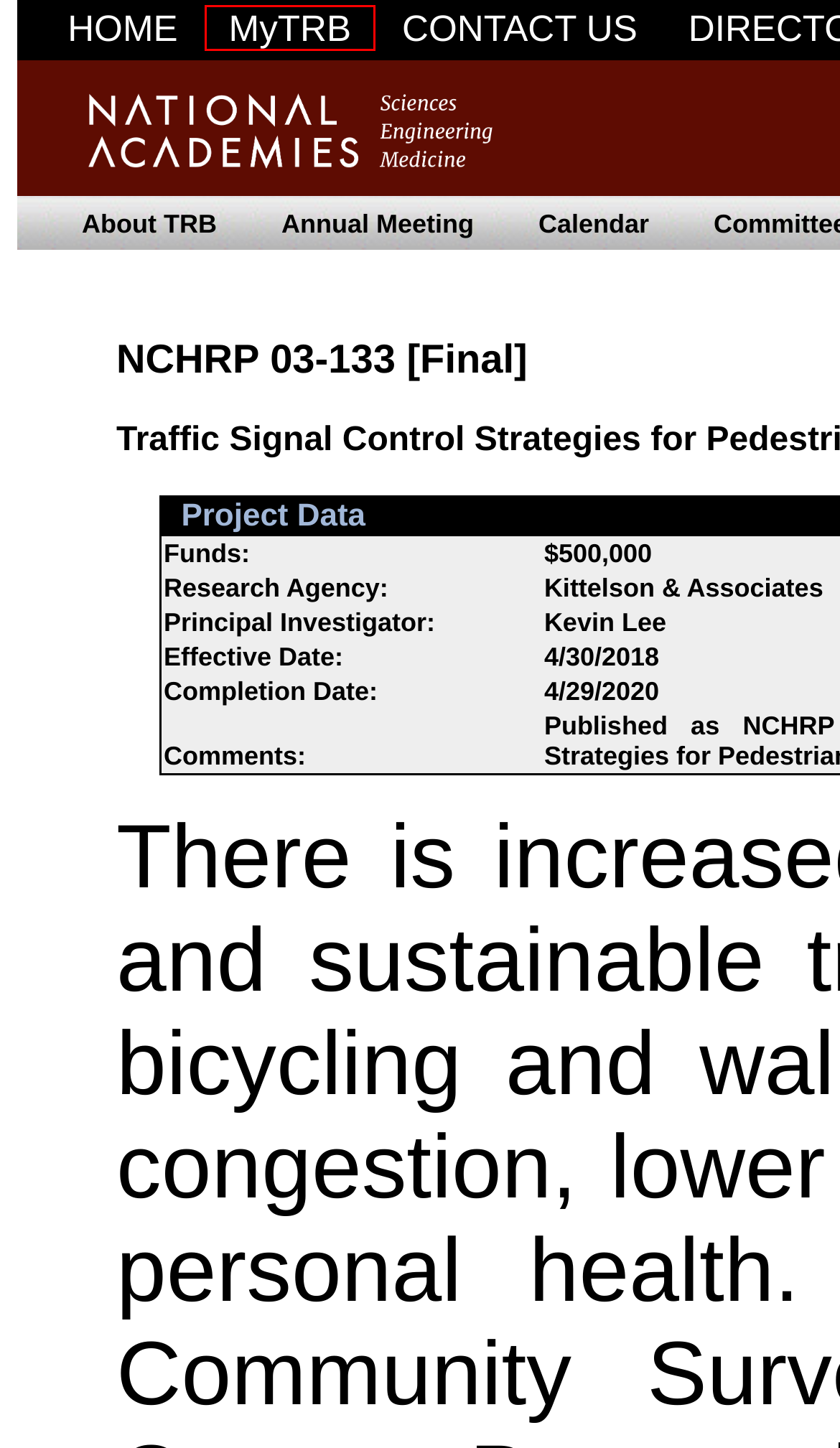You have a screenshot of a webpage with a red rectangle bounding box around an element. Identify the best matching webpage description for the new page that appears after clicking the element in the bounding box. The descriptions are:
A. E-Newsletter | Publications
B. Contact | Contact
C. Page Cannot Be Found | Main
D. Traffic Signal Control Strategies for Pedestrians and Bicyclists | The National Academies Press
E. Publications | Publications
F. MyTRB
G. Rss Feeds | Main
H. Online Directory

F